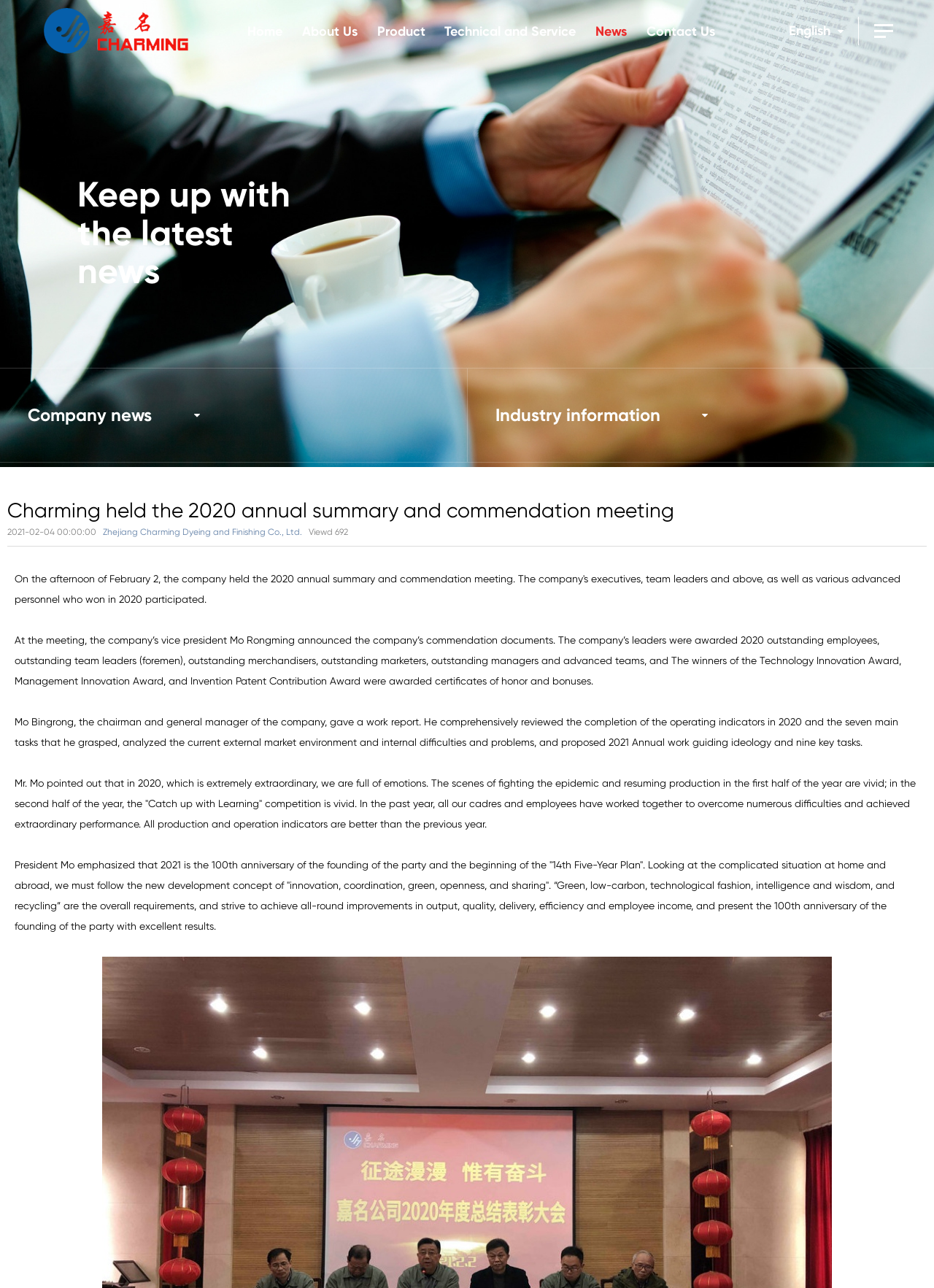Answer succinctly with a single word or phrase:
What is the purpose of the meeting?

To commend employees